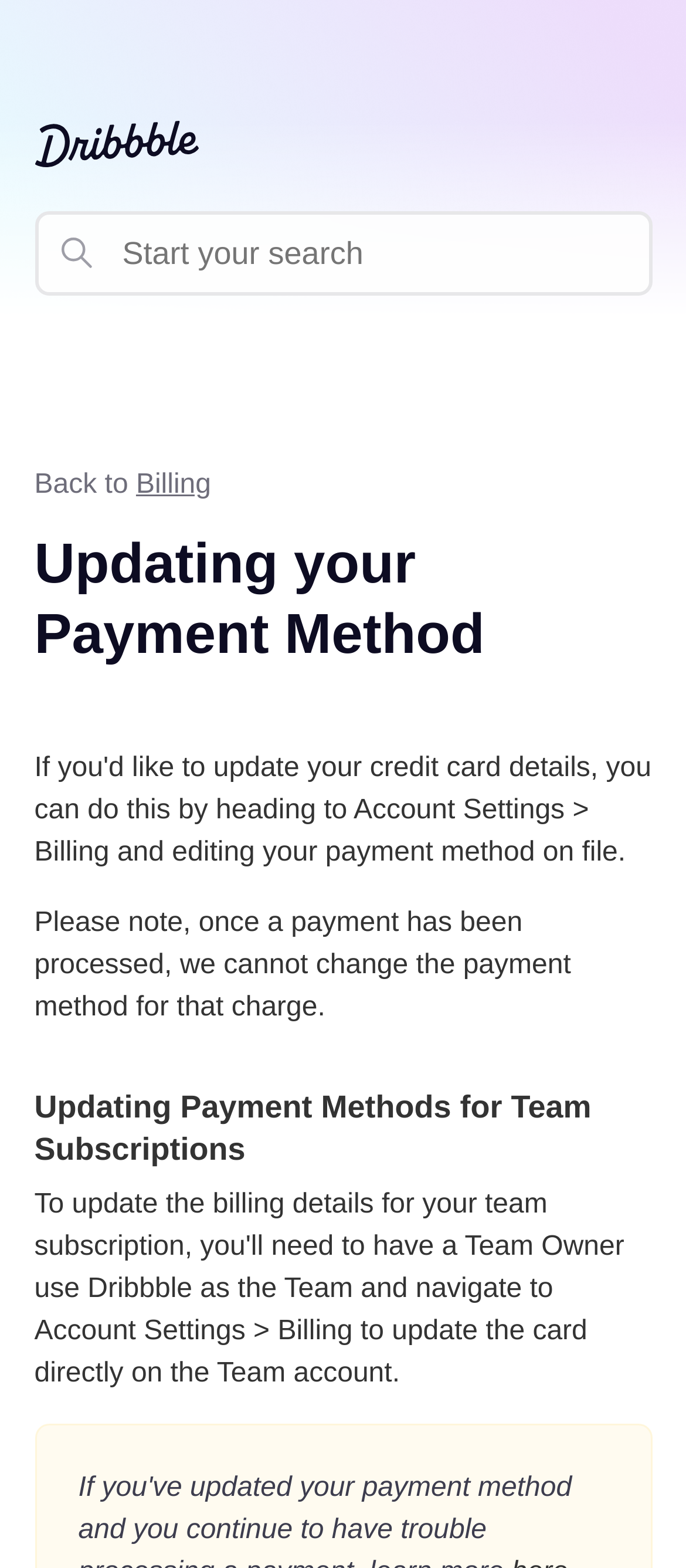Using the provided element description: "use Dribbble as the Team", determine the bounding box coordinates of the corresponding UI element in the screenshot.

[0.05, 0.813, 0.514, 0.832]